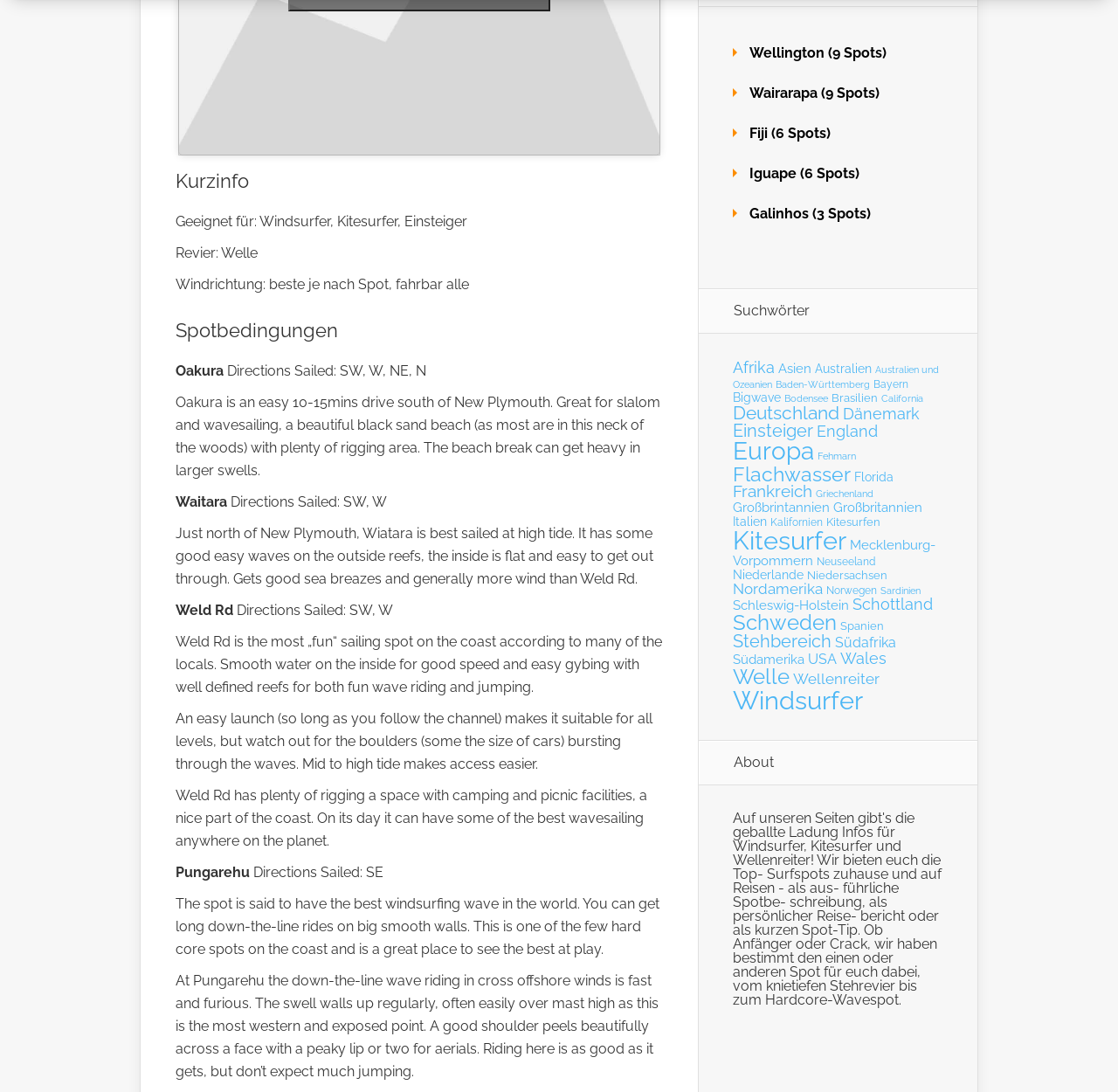Specify the bounding box coordinates of the area to click in order to follow the given instruction: "Search for spots in Afrika."

[0.655, 0.328, 0.693, 0.345]